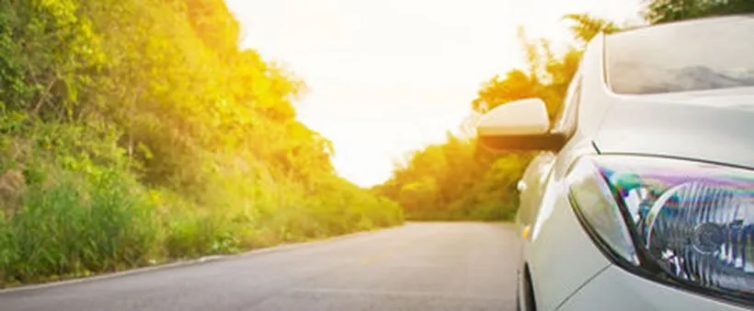What is the purpose of the article?
Use the image to answer the question with a single word or phrase.

vehicle maintenance